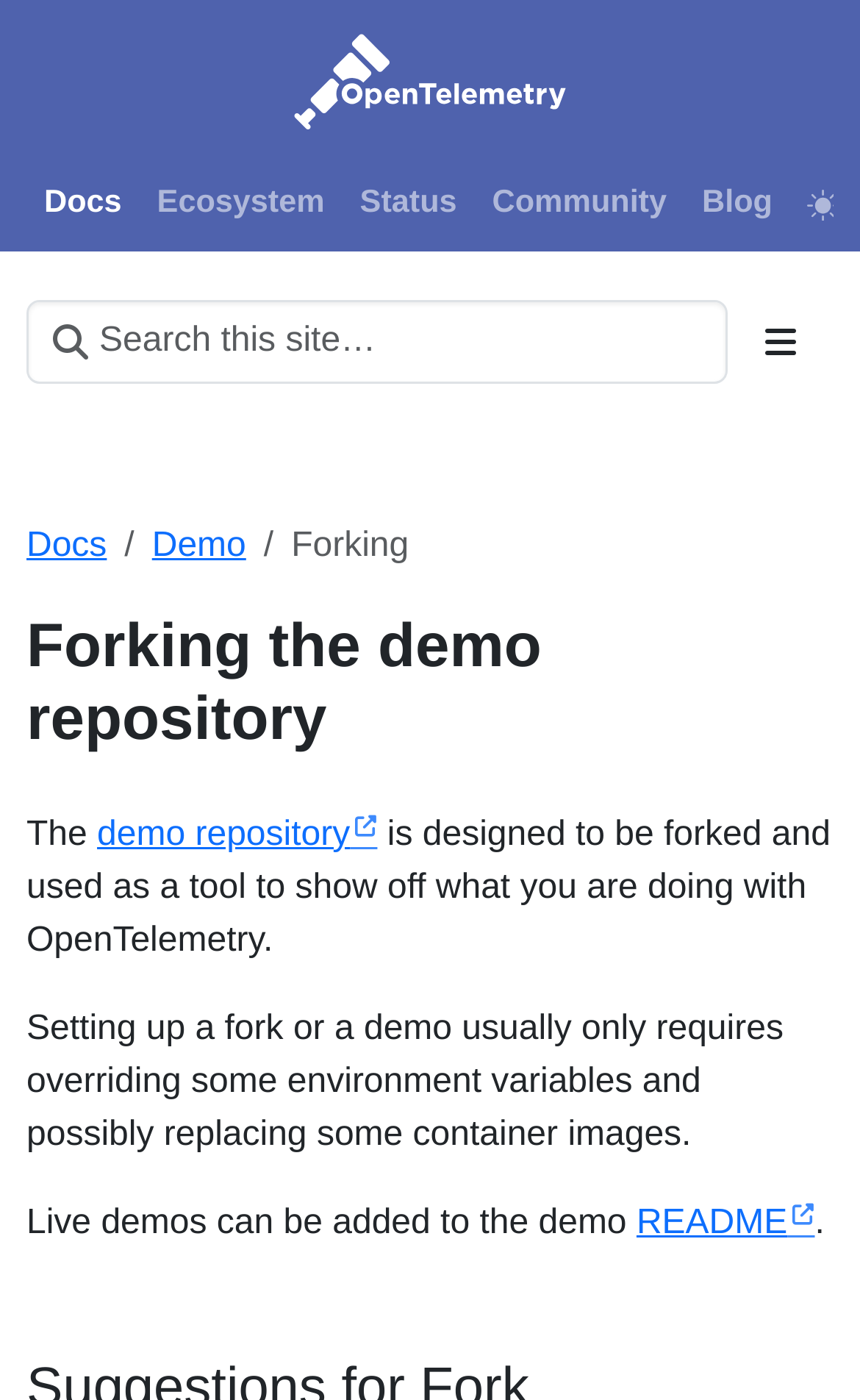Reply to the question with a brief word or phrase: What is the purpose of the demo repository?

To show off OpenTelemetry